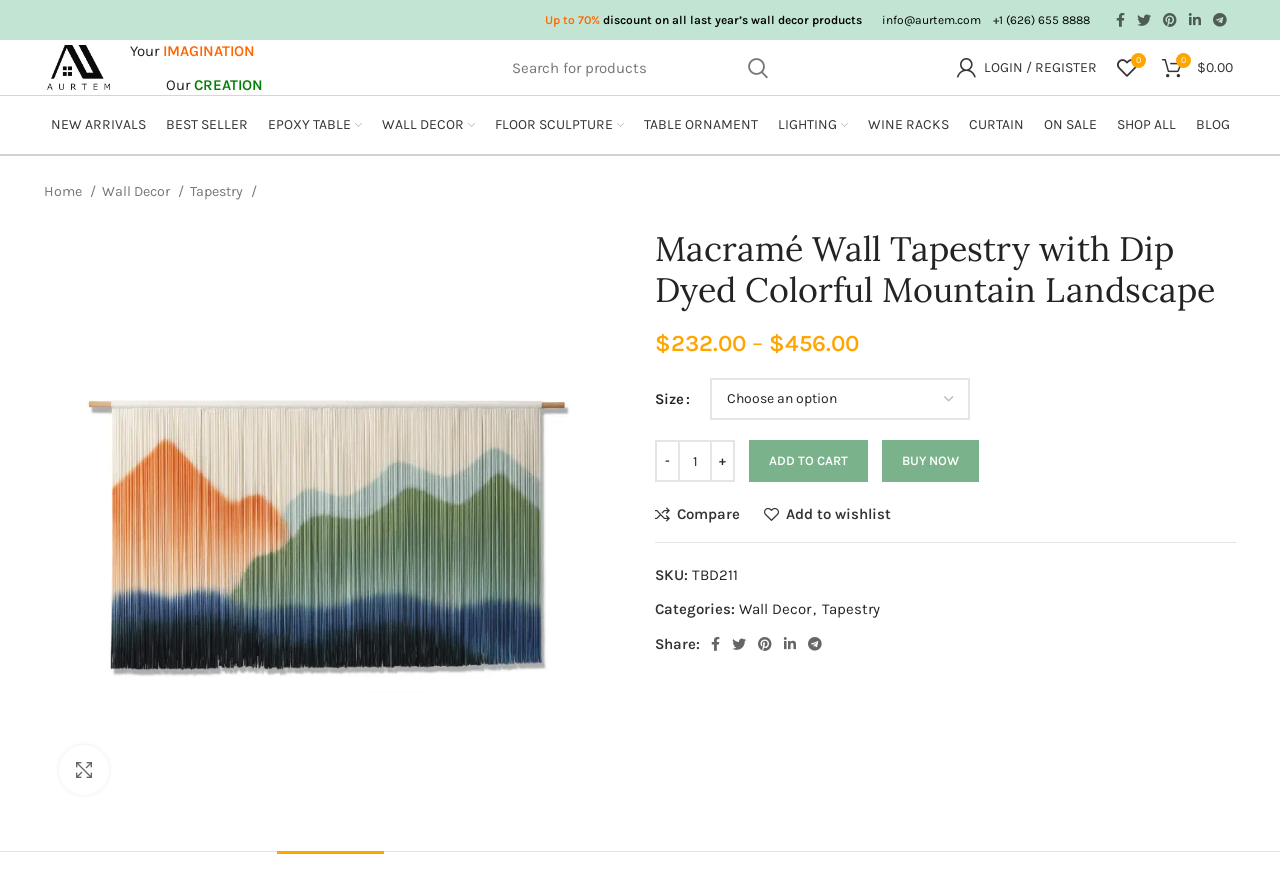Locate the bounding box of the UI element defined by this description: "aria-label="Facebook social link"". The coordinates should be given as four float numbers between 0 and 1, formatted as [left, top, right, bottom].

[0.867, 0.008, 0.884, 0.037]